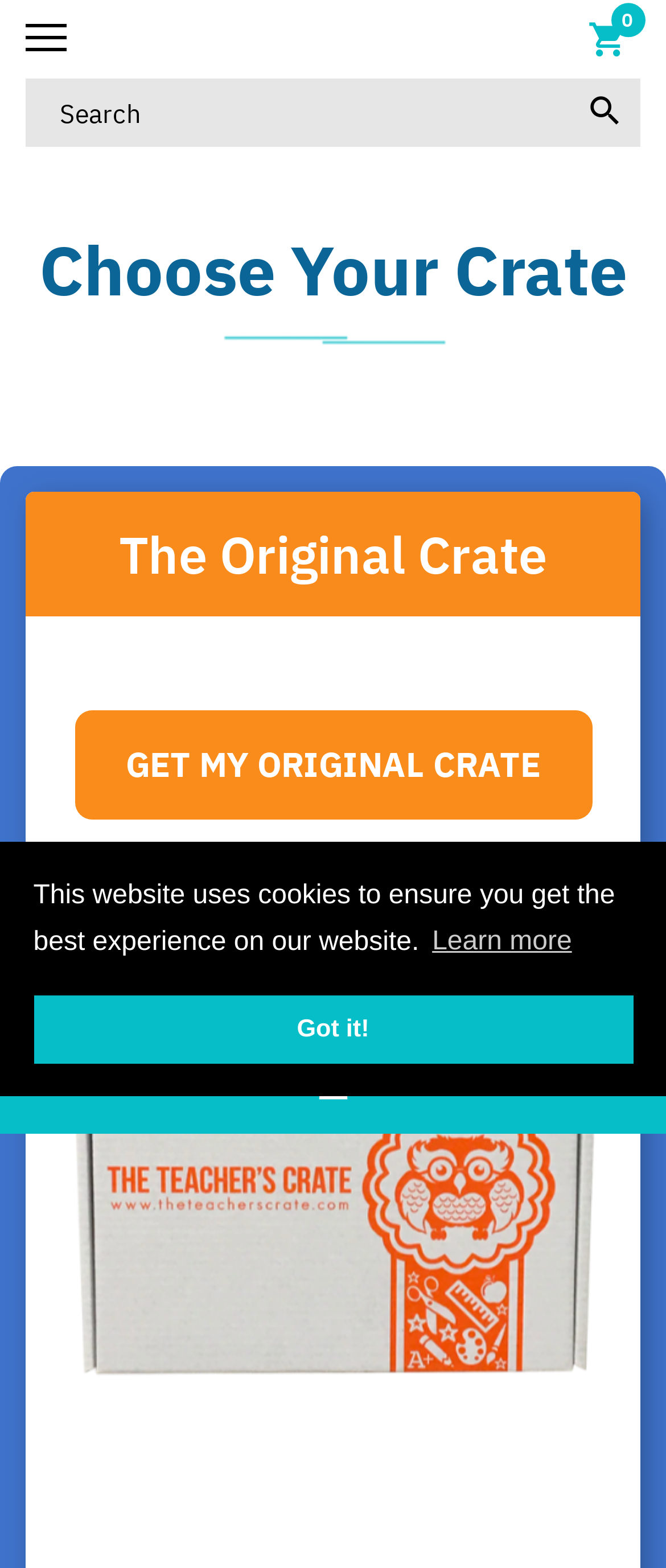Give a succinct answer to this question in a single word or phrase: 
What is the function of the button with the magnifying glass icon?

Search